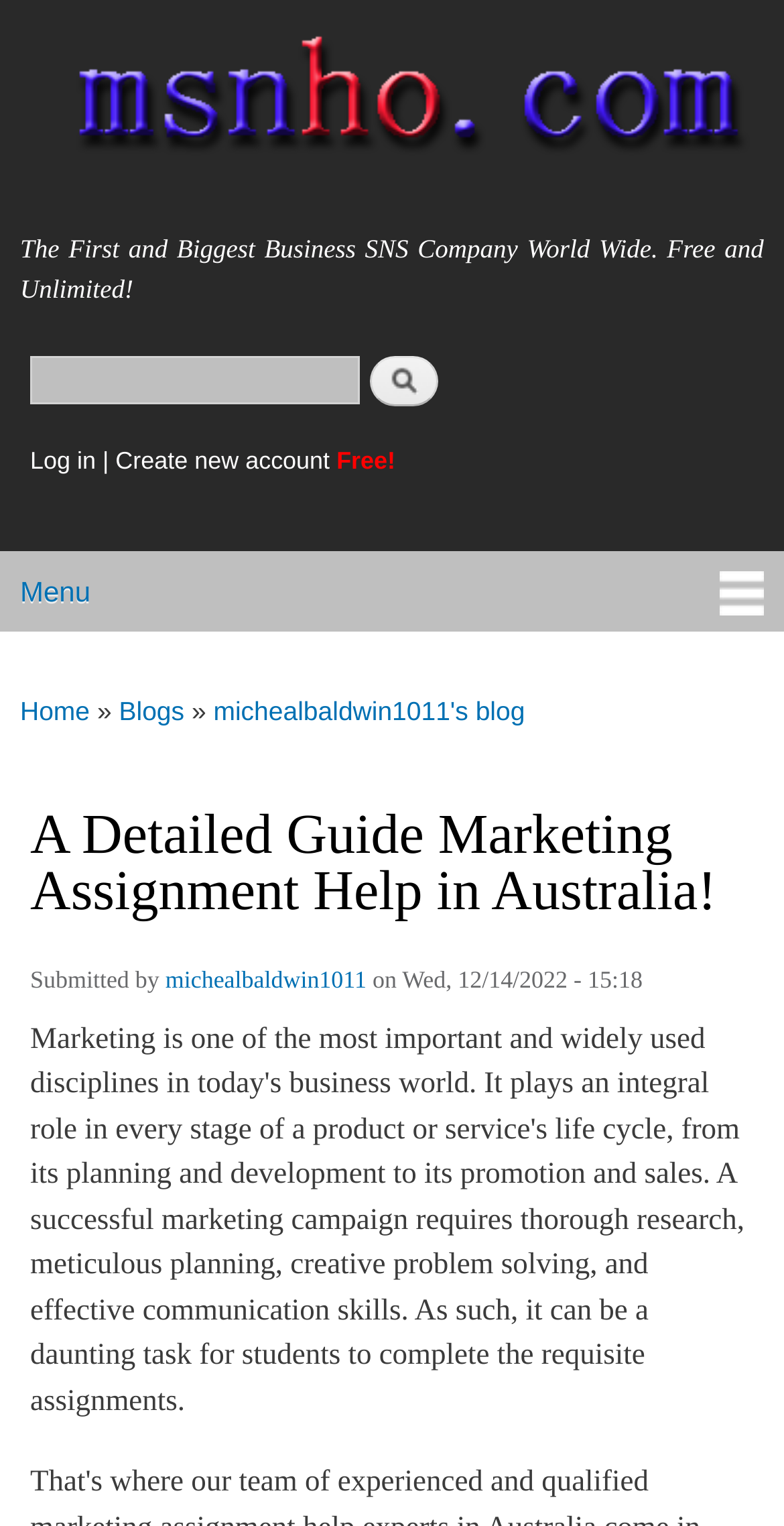Answer this question using a single word or a brief phrase:
What is the name of the company?

Msnho